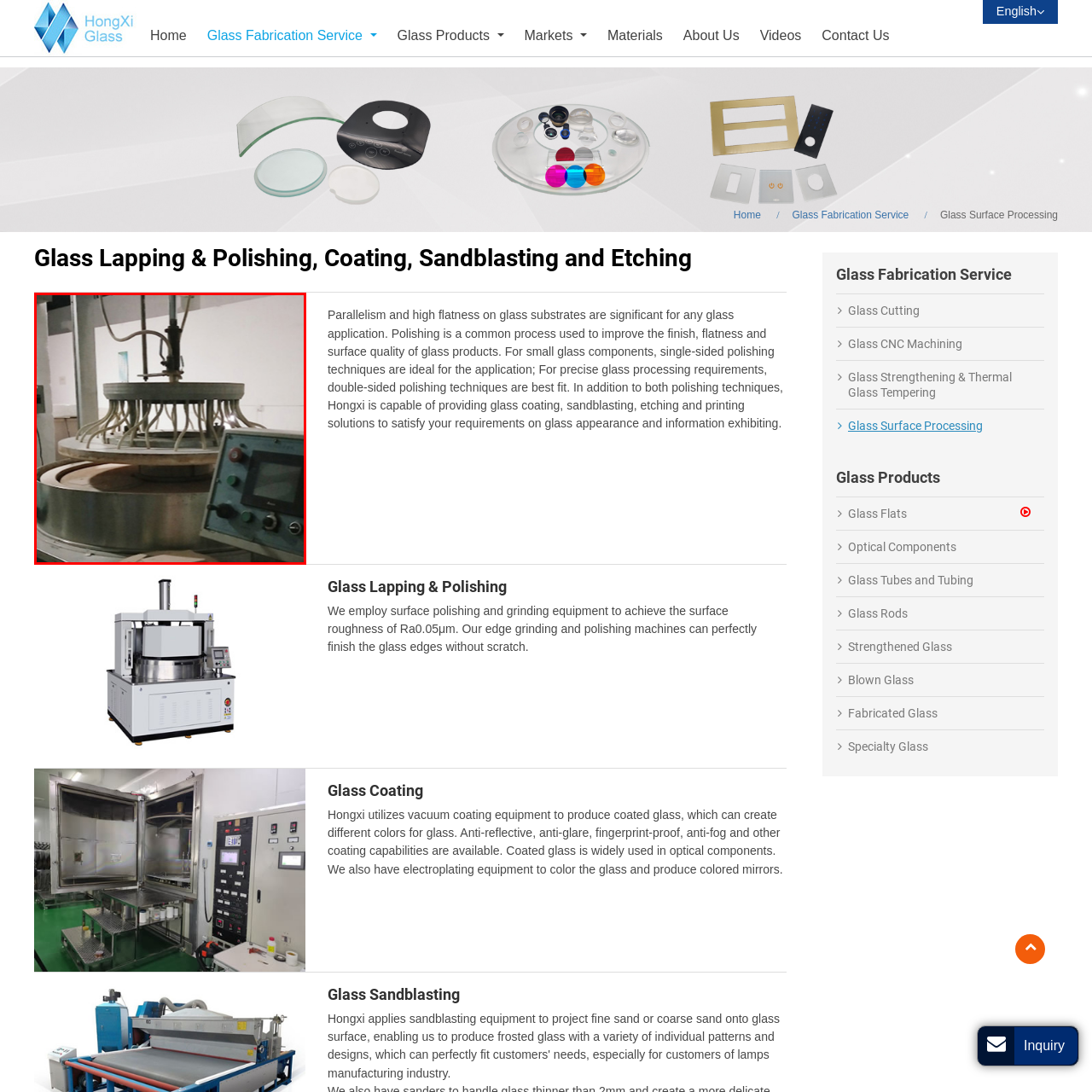Provide a detailed narrative of the image inside the red-bordered section.

The image showcases a glass surface processing machine used in advanced glass fabrication at Dongguan Hongxi Glass Intelligence Technology Co., Ltd. The machine features a circular platform designed for polishing glass surfaces, with multiple arms extending upwards, indicating a sophisticated mechanism for supporting and processing glass components. This equipment is likely integral in achieving precise flatness and finish on glass substrates, which is essential for various applications. The control panel, visible on the right side, includes buttons and a screen for monitoring and adjusting settings, highlighting the automation and technology involved in modern glass processing techniques.